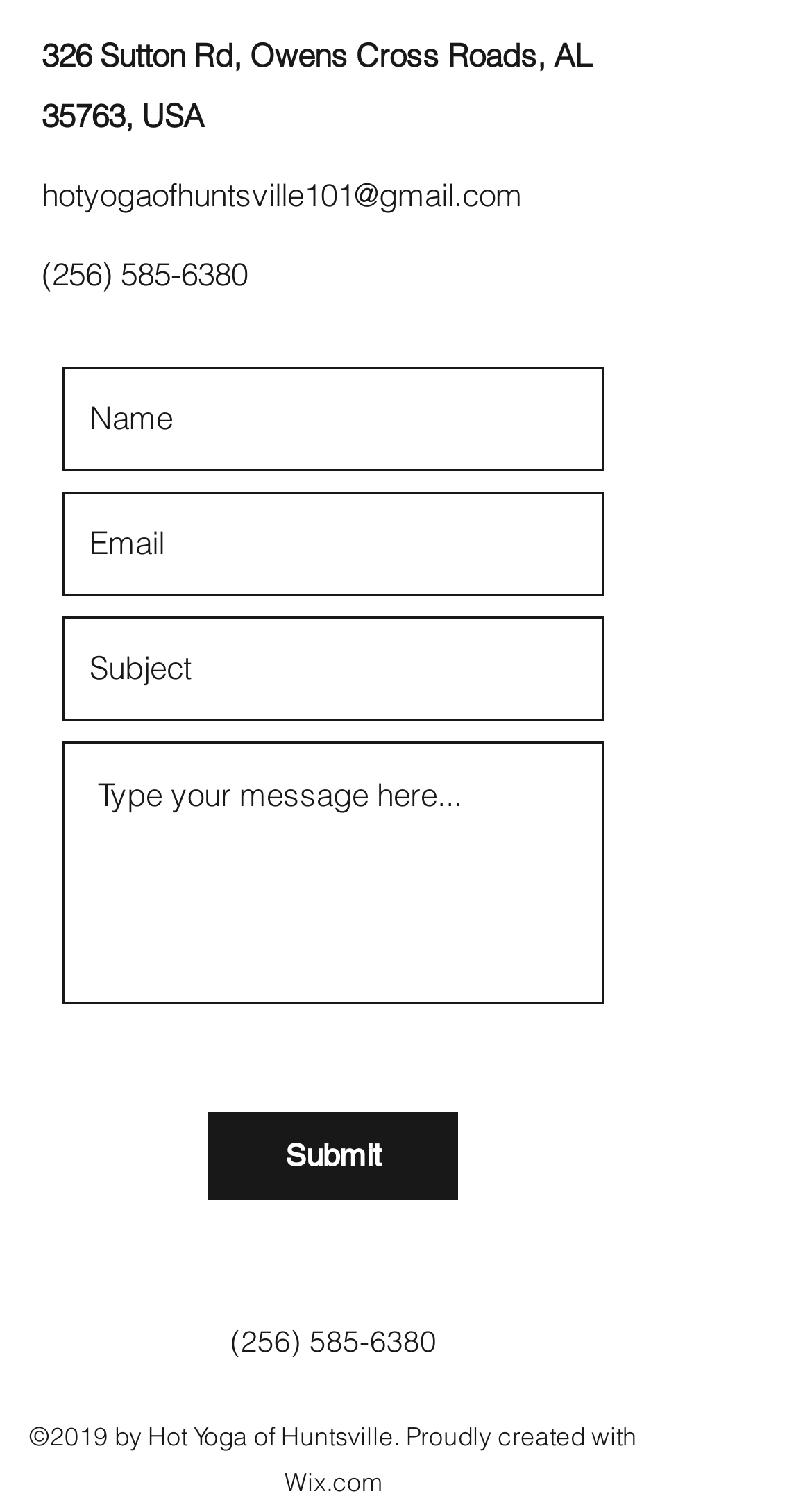What is the phone number of Hot Yoga of Huntsville?
Using the information from the image, answer the question thoroughly.

I found the phone number by looking at the link element with the bounding box coordinates [0.051, 0.168, 0.305, 0.194], which contains the text '(256) 585-6380'. This element is also duplicated at the bottom of the page with the same bounding box coordinates [0.283, 0.875, 0.537, 0.899].